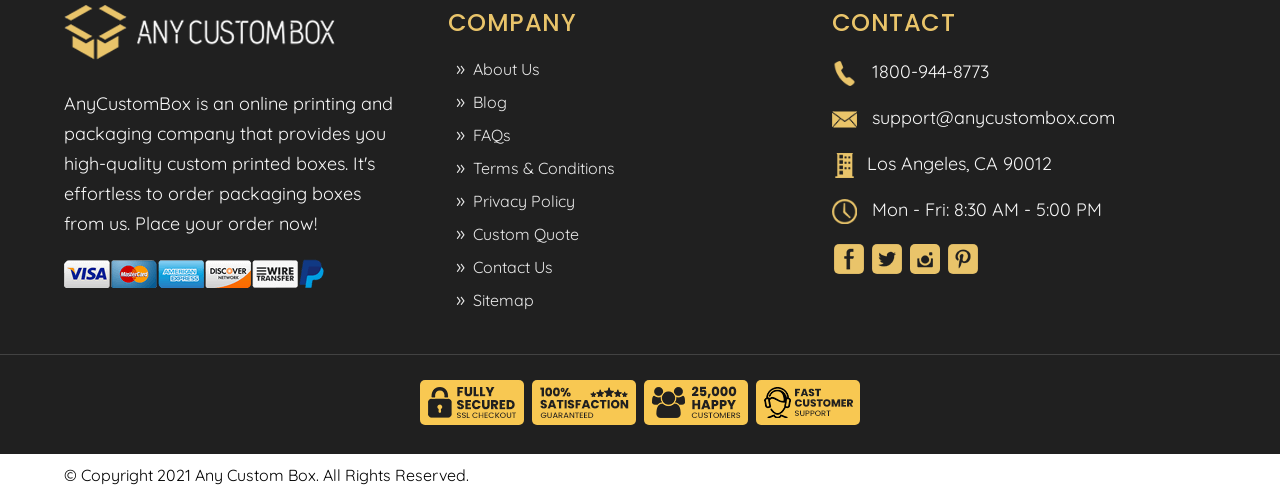Answer the following query concisely with a single word or phrase:
What is the copyright year?

2021